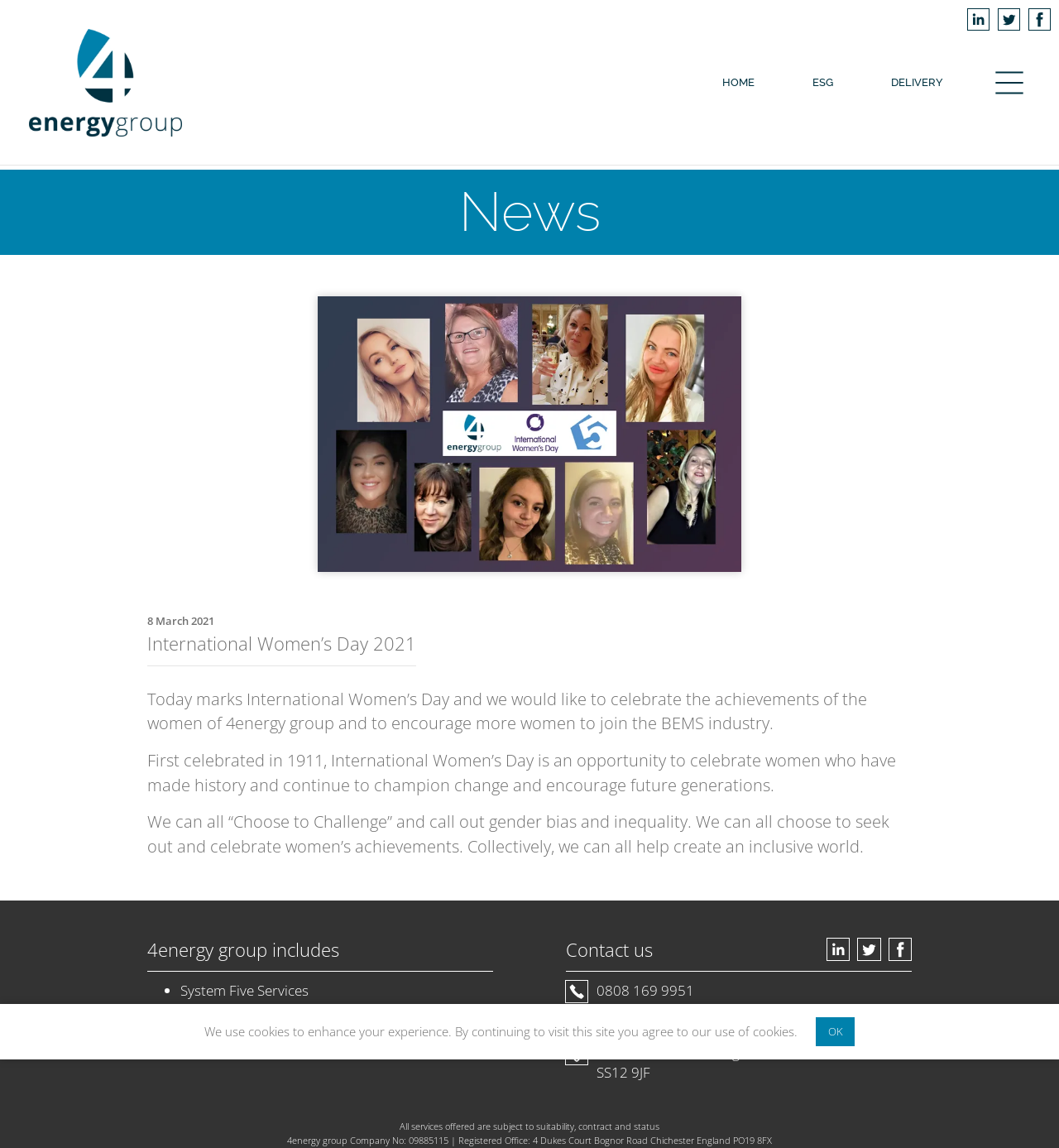Show me the bounding box coordinates of the clickable region to achieve the task as per the instruction: "Click the NEWS link".

[0.448, 0.561, 0.552, 0.596]